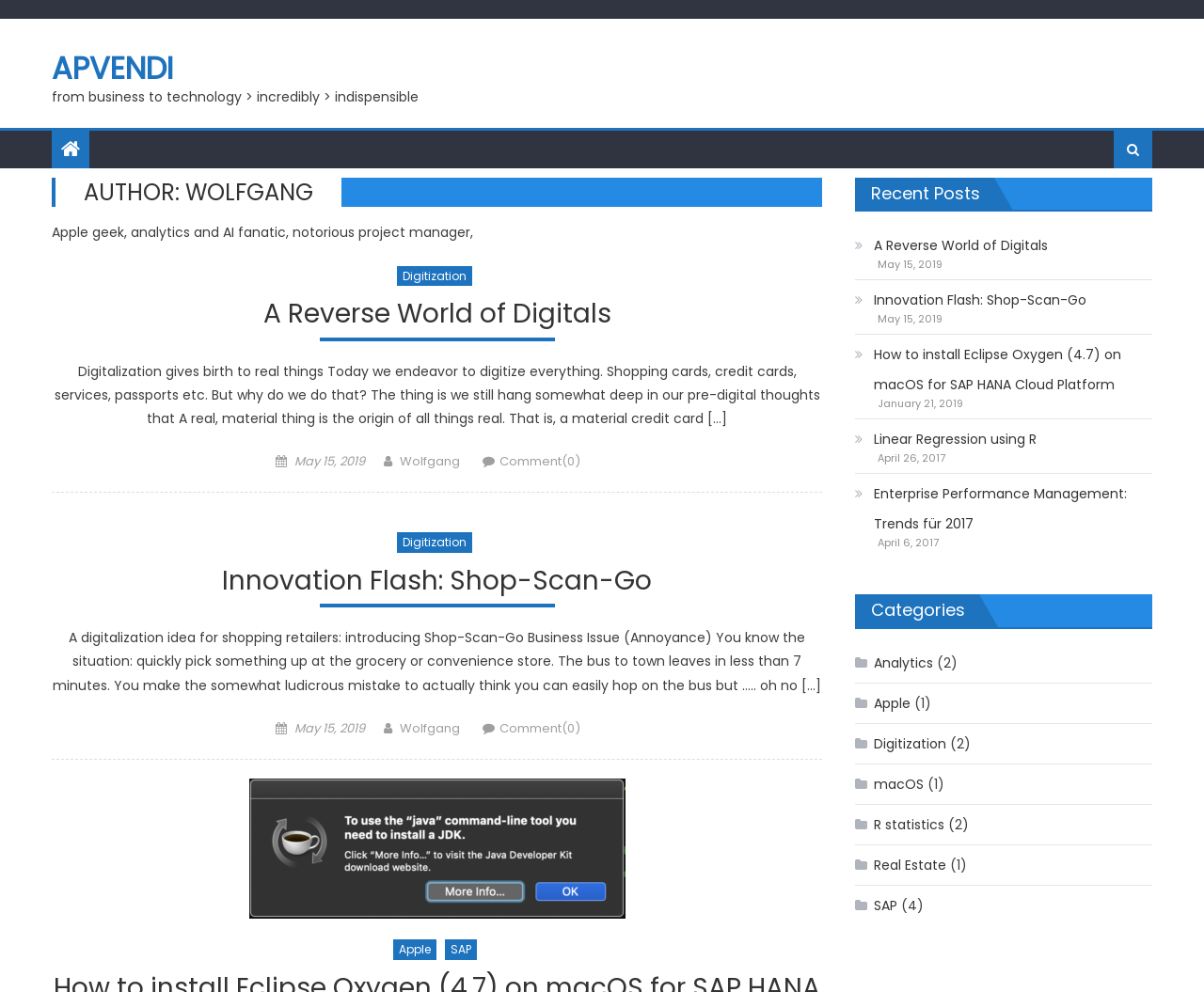Can you determine the bounding box coordinates of the area that needs to be clicked to fulfill the following instruction: "Browse the 'Digitization' category"?

[0.71, 0.734, 0.786, 0.764]